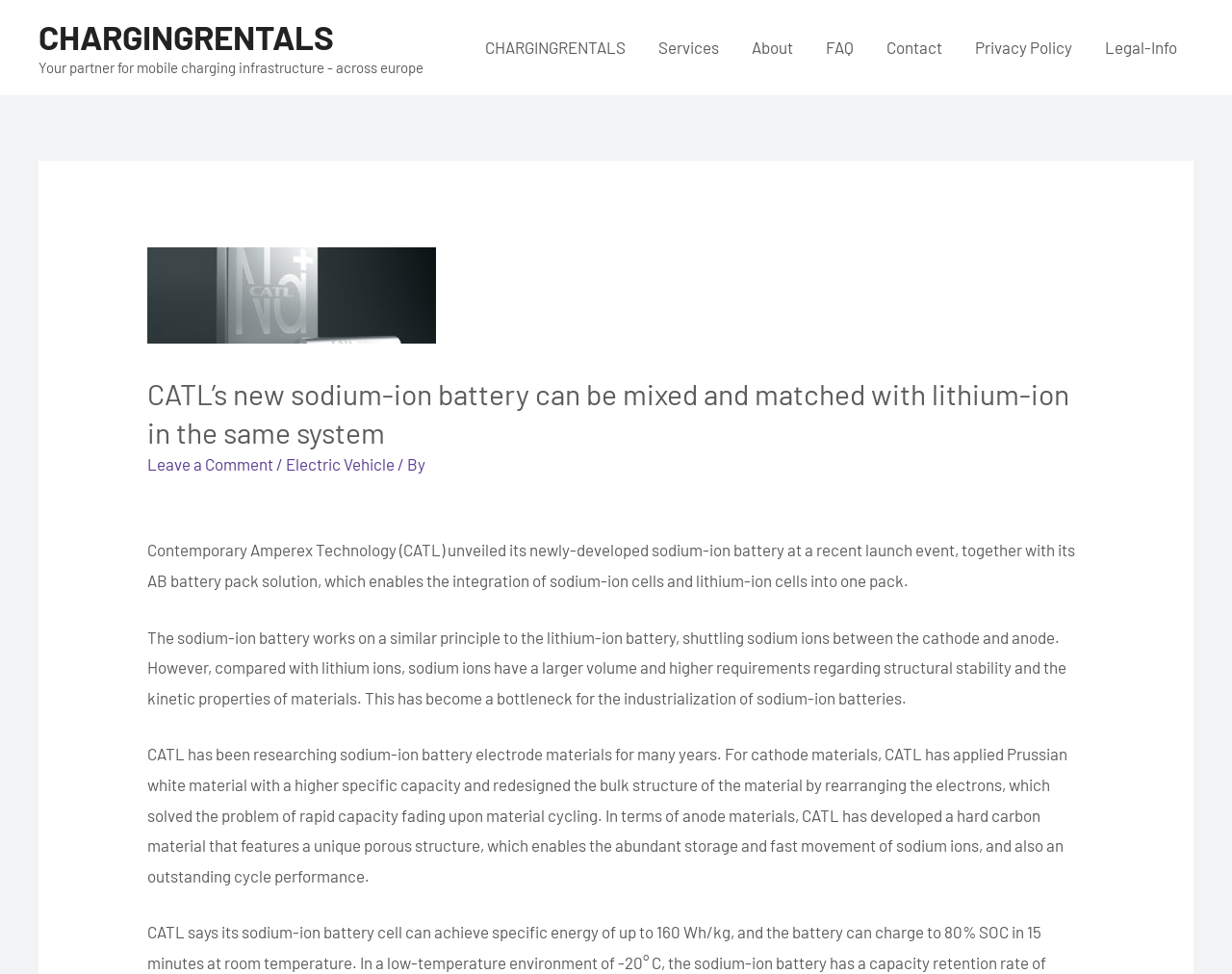Offer a detailed explanation of the webpage layout and contents.

The webpage appears to be an article about Contemporary Amperex Technology (CATL) and its newly developed sodium-ion battery. At the top of the page, there is a header with the title "CATL’s new sodium-ion battery can be mixed and matched with lithium-ion in the same system" and a link to "Leave a Comment" on the right side. Below the header, there is a subheading that reads "Your partner for mobile charging infrastructure - across europe".

The main content of the article is divided into three paragraphs. The first paragraph describes the unveiling of CATL's sodium-ion battery and its AB battery pack solution, which allows for the integration of sodium-ion cells and lithium-ion cells into one pack. The second paragraph explains the principle of the sodium-ion battery and the challenges of industrializing it. The third paragraph discusses CATL's research on sodium-ion battery electrode materials, including the development of Prussian white material for cathode materials and hard carbon material for anode materials.

On the top-right side of the page, there is a link to "Electric Vehicle" with a slash and "By" preceding it. The overall layout of the page is clean, with clear headings and concise text.